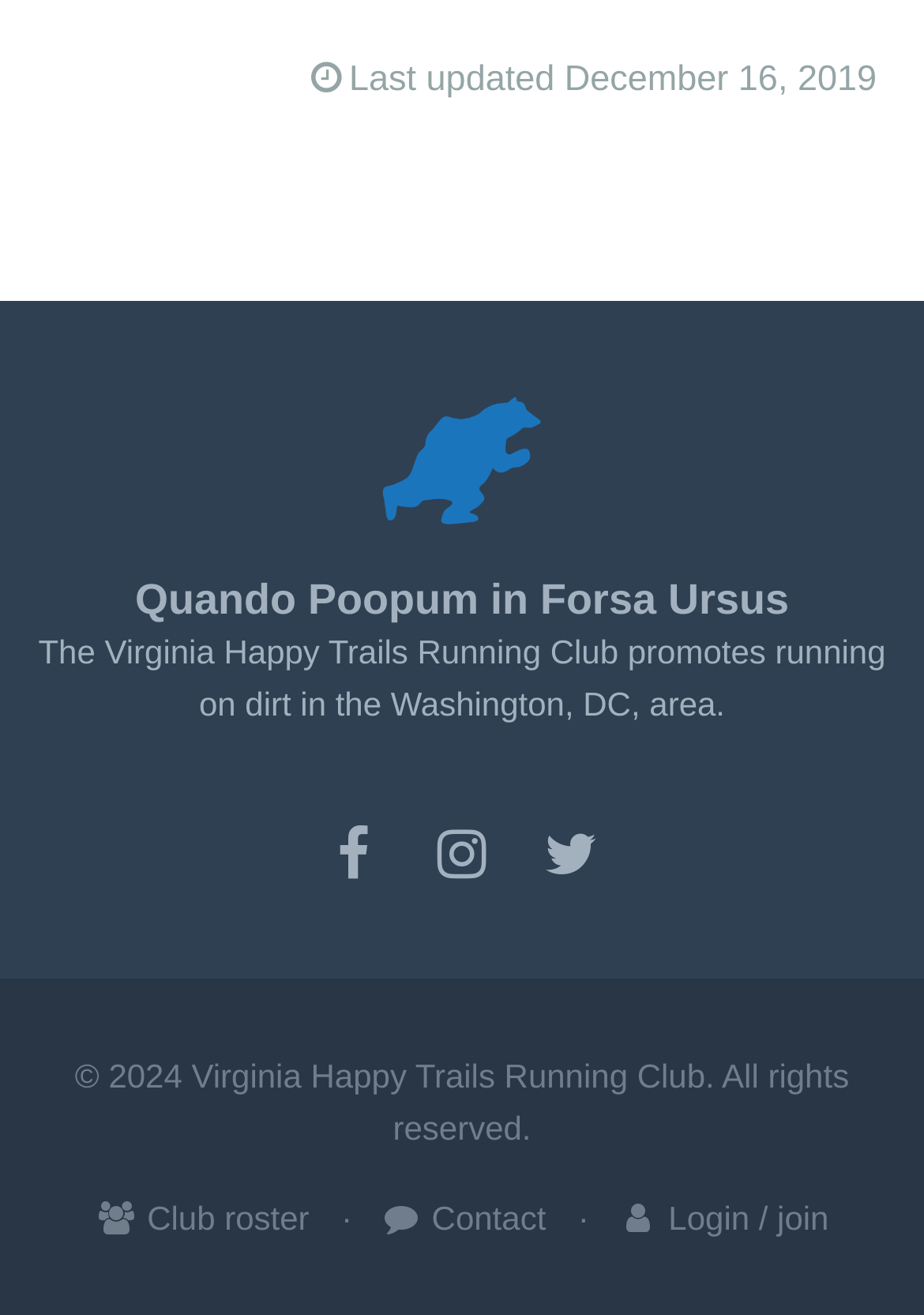Locate the UI element described by Contact in the provided webpage screenshot. Return the bounding box coordinates in the format (top-left x, top-left y, bottom-right x, bottom-right y), ensuring all values are between 0 and 1.

[0.411, 0.911, 0.591, 0.94]